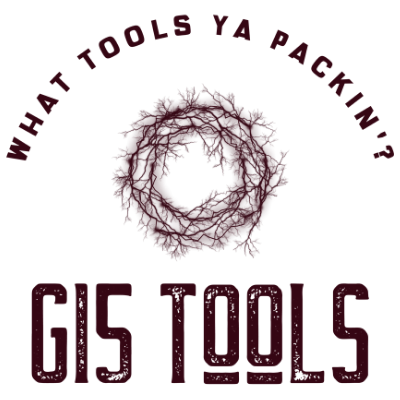What is the font style of the phrase 'WHAT TOOLS YA PACKIN'? ?
Make sure to answer the question with a detailed and comprehensive explanation.

The caption describes the phrase 'WHAT TOOLS YA PACKIN'? ' as being displayed in 'bold, playful lettering', which suggests that the font style is bold and playful.